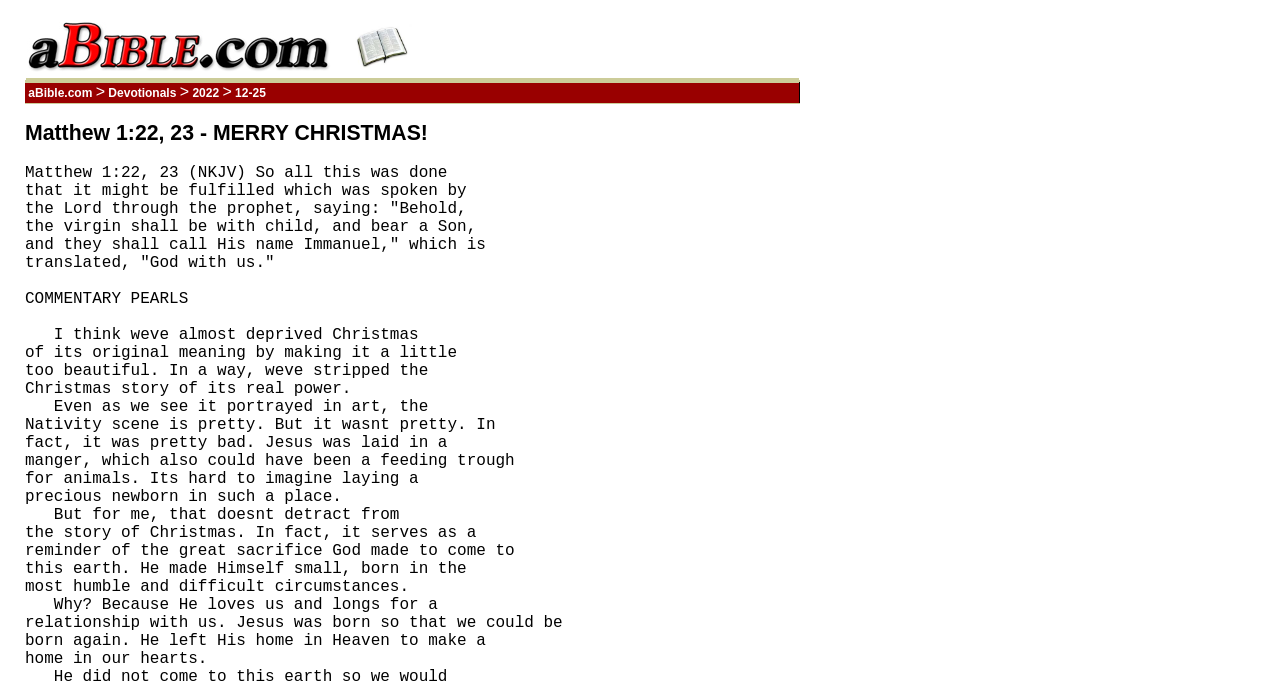Find the bounding box coordinates for the UI element that matches this description: "Devotionals".

[0.082, 0.125, 0.14, 0.145]